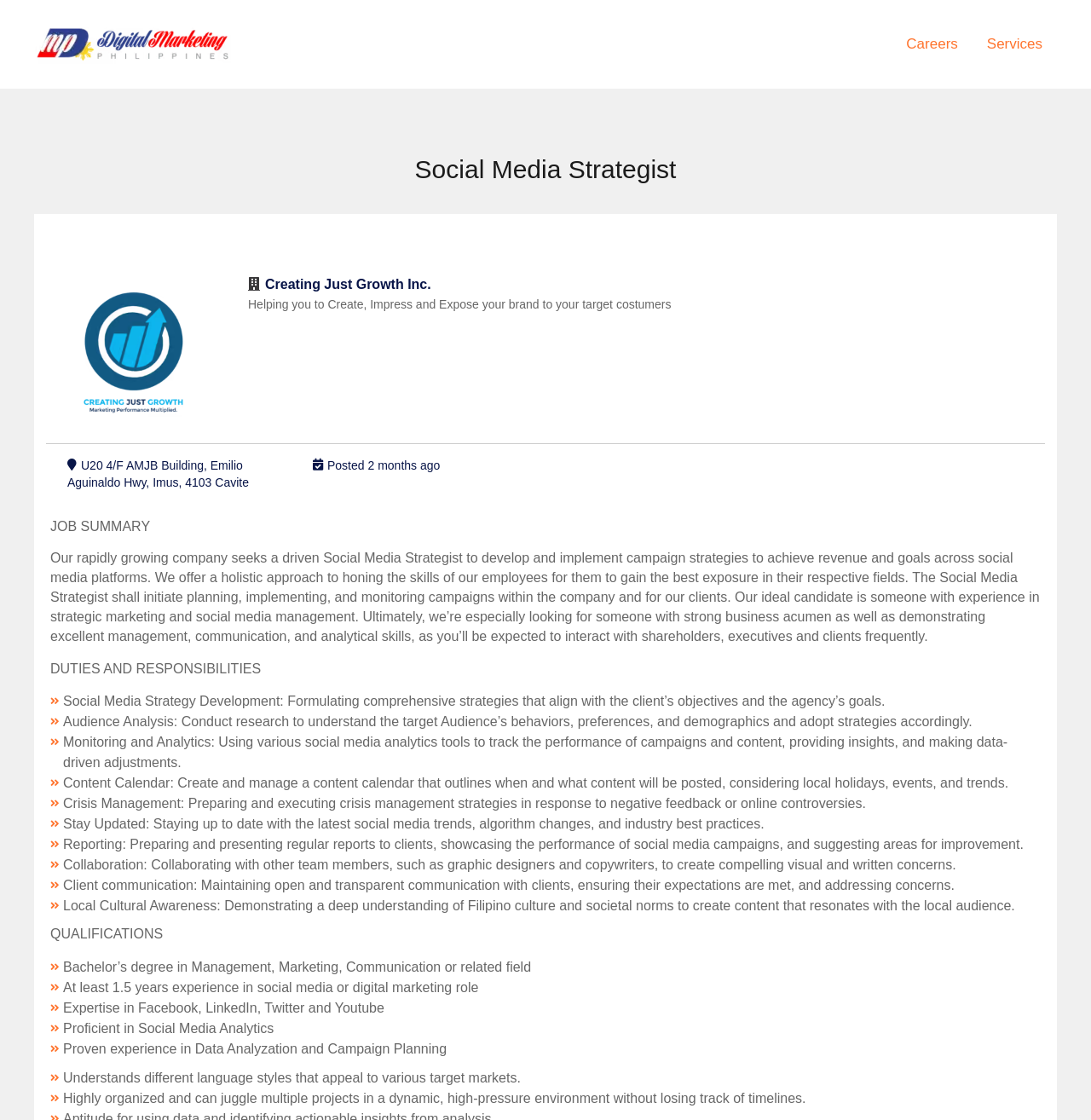Please give a short response to the question using one word or a phrase:
What is the location of the company?

Imus, 4103 Cavite